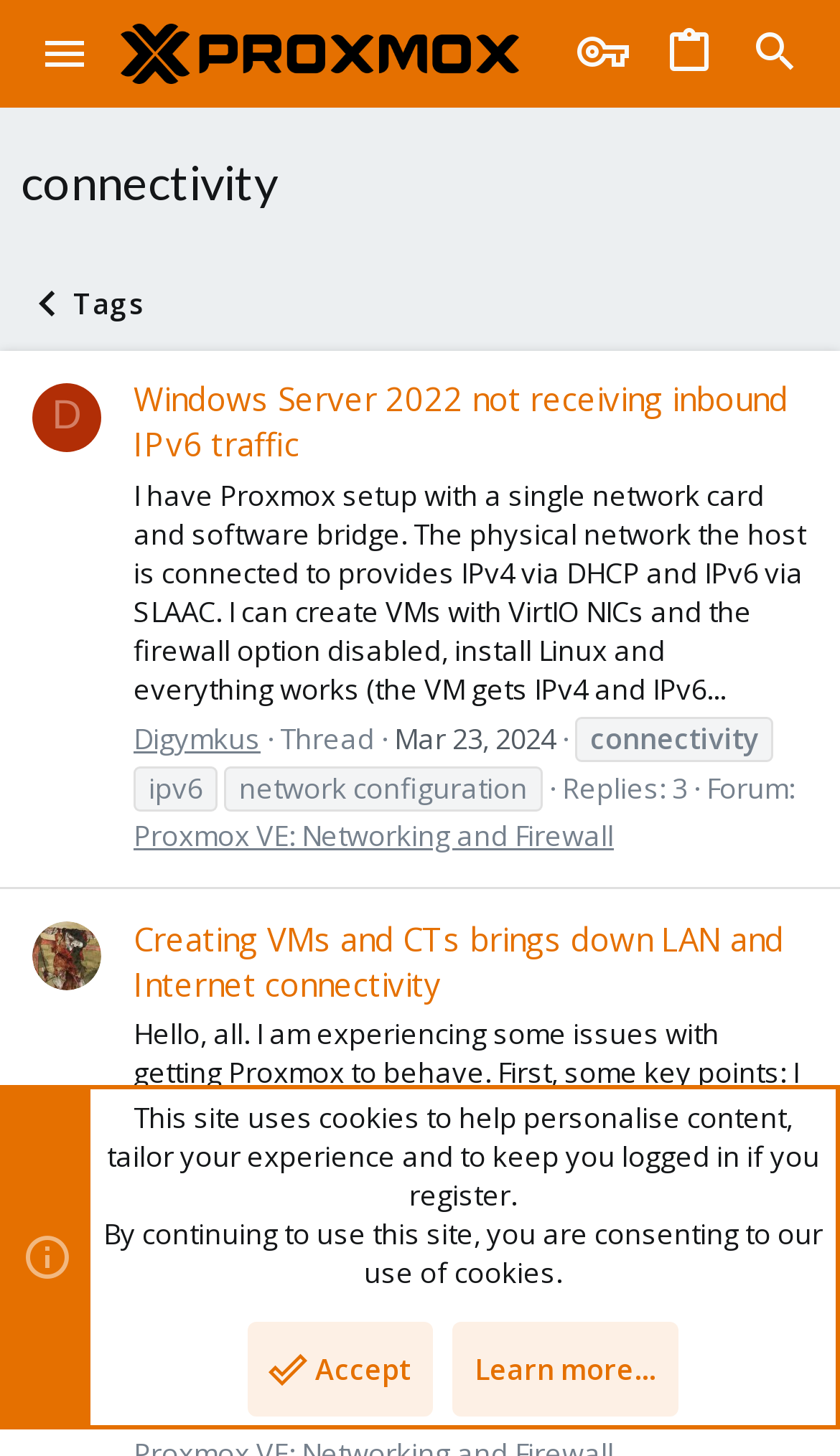Identify the bounding box coordinates of the section to be clicked to complete the task described by the following instruction: "View the thread 'Creating VMs and CTs brings down LAN and Internet connectivity'". The coordinates should be four float numbers between 0 and 1, formatted as [left, top, right, bottom].

[0.159, 0.63, 0.962, 0.692]